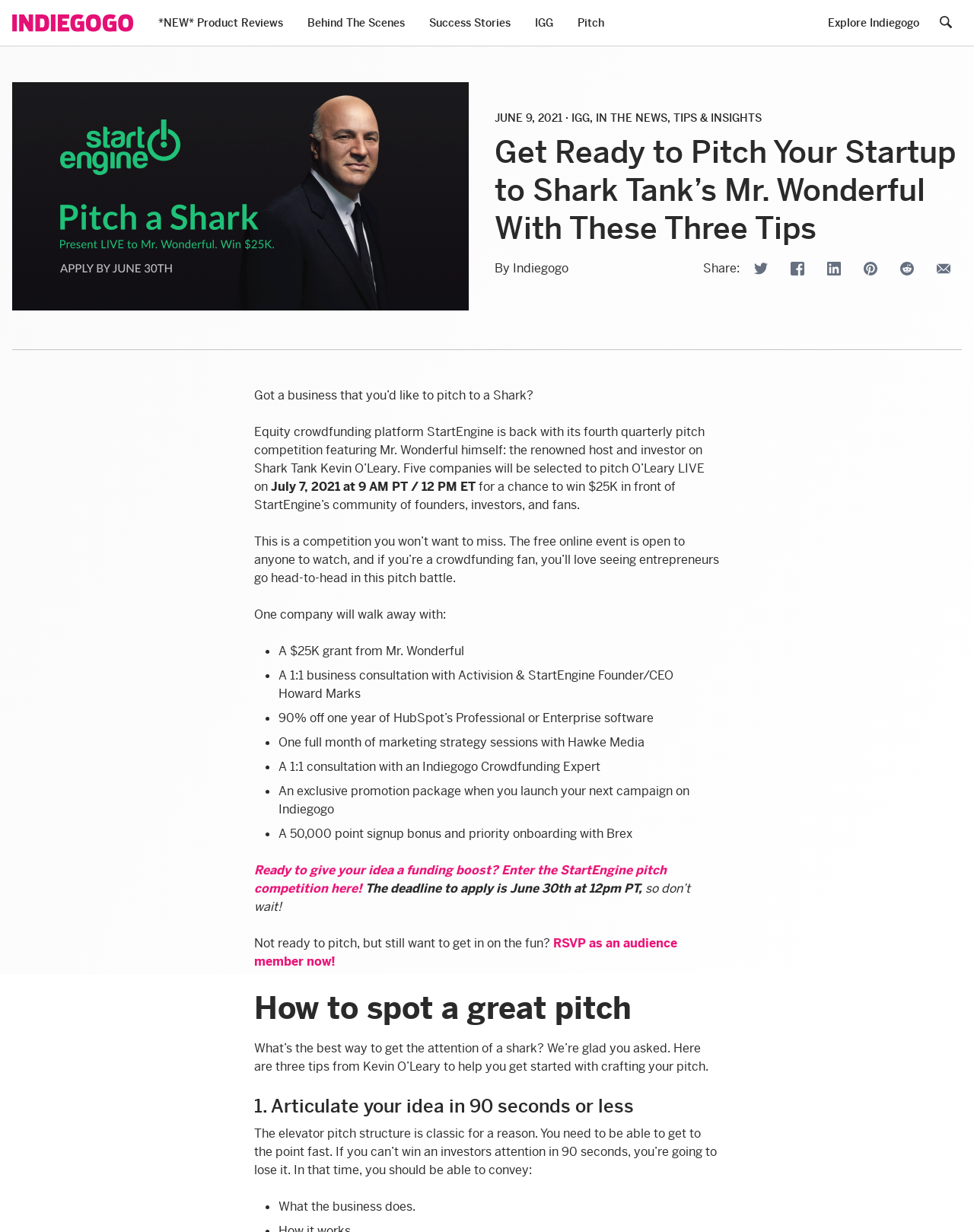Analyze the image and give a detailed response to the question:
How many prizes will the winner of the pitch competition receive?

The webpage lists six prizes that the winner of the pitch competition will receive, including a $25K grant from Mr. Wonderful, a 1:1 business consultation with Activision & StartEngine Founder/CEO Howard Marks, and more.